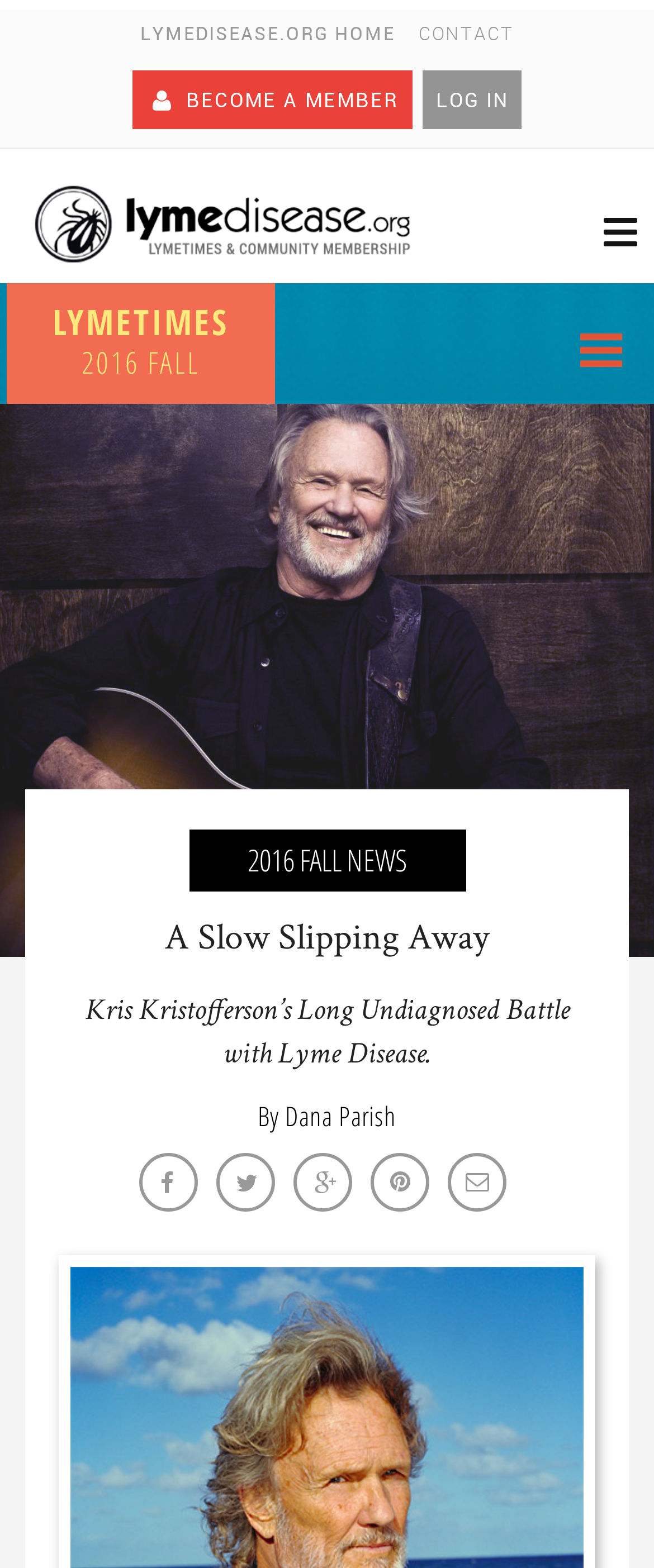What social media links are available?
Using the image as a reference, deliver a detailed and thorough answer to the question.

The webpage has social media links at the bottom of the article section, which include Facebook, Twitter, and other platforms. These links are represented by icons, such as '', '', etc.